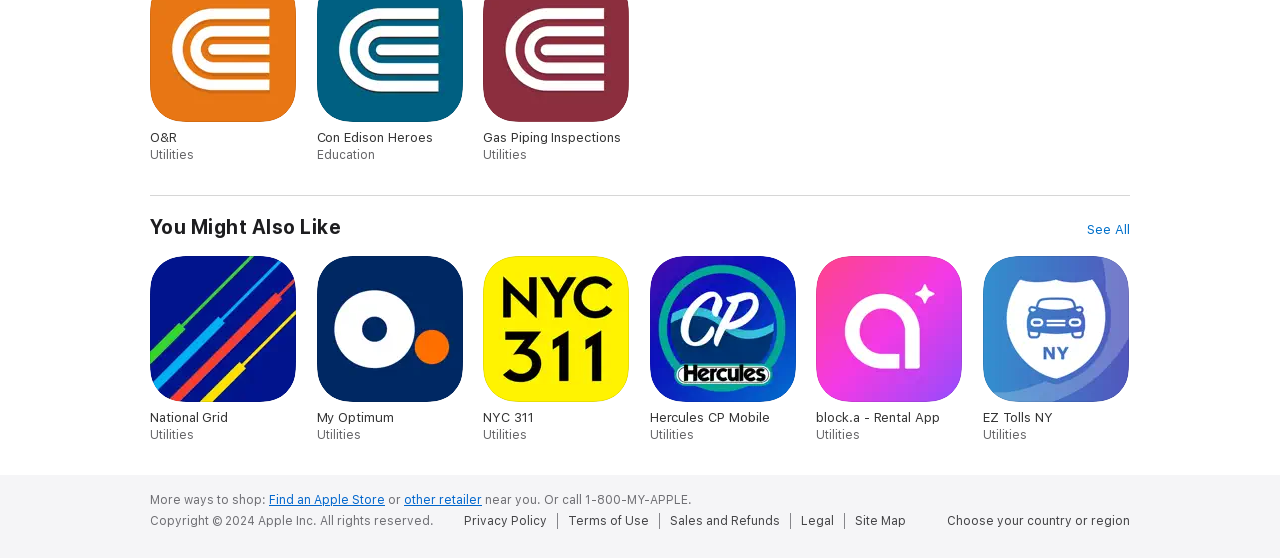Can you show the bounding box coordinates of the region to click on to complete the task described in the instruction: "View Privacy Policy"?

[0.362, 0.918, 0.435, 0.947]